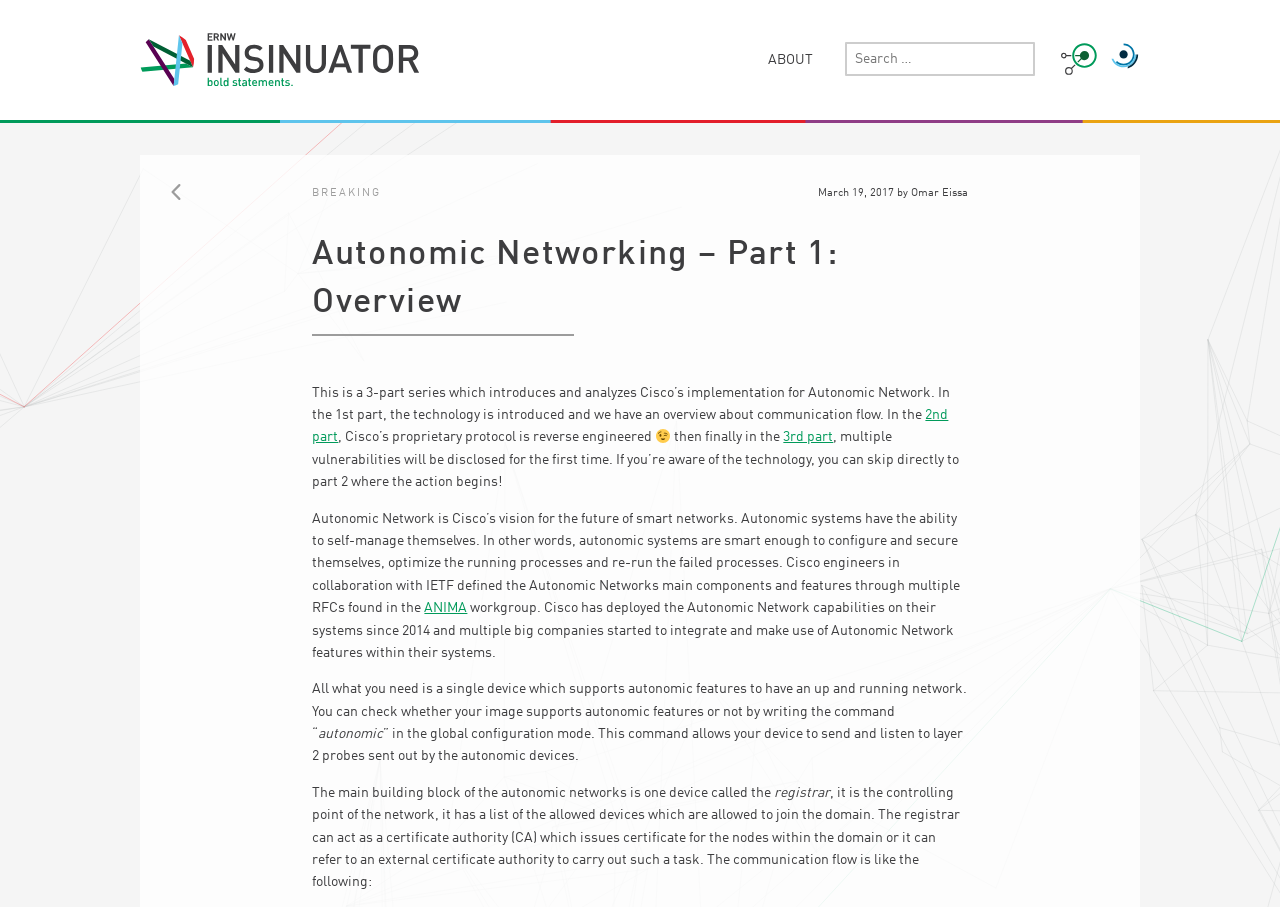What is the author of this article?
Based on the screenshot, respond with a single word or phrase.

Omar Eissa